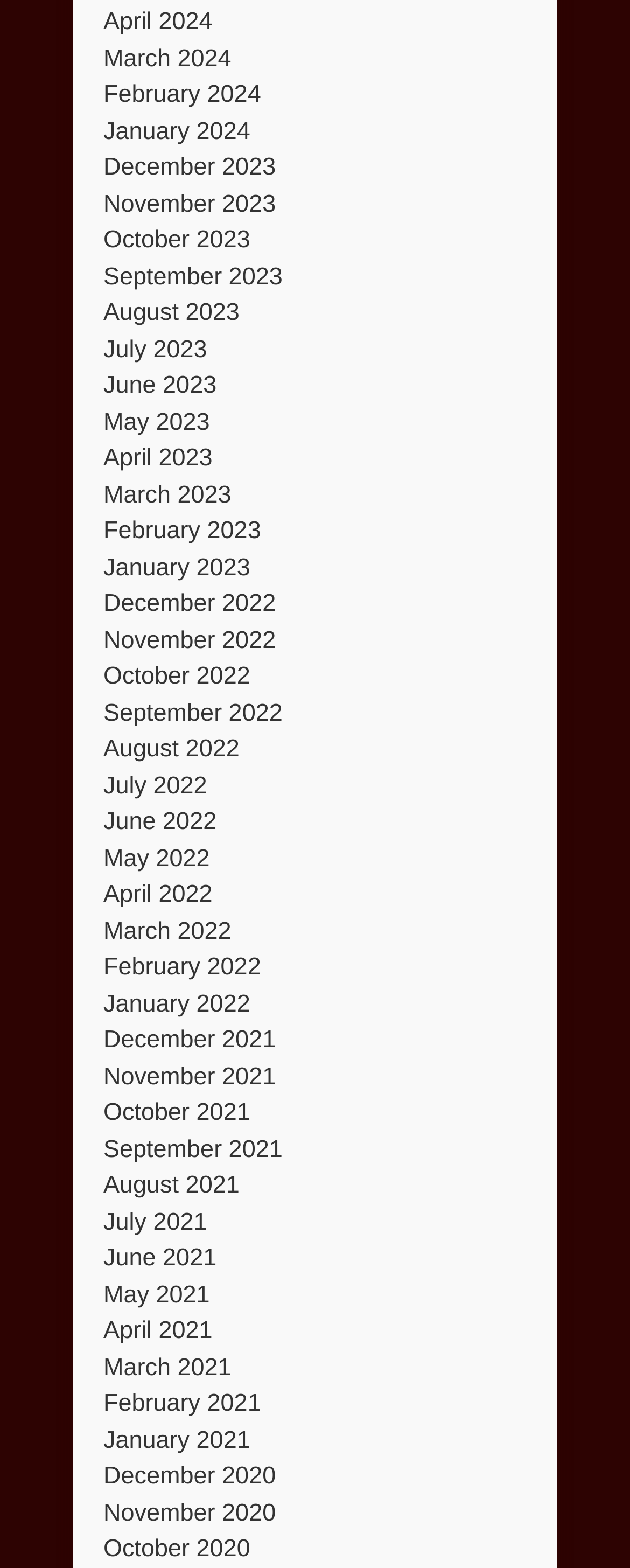Using the element description provided, determine the bounding box coordinates in the format (top-left x, top-left y, bottom-right x, bottom-right y). Ensure that all values are floating point numbers between 0 and 1. Element description: September 2022

[0.164, 0.446, 0.449, 0.463]